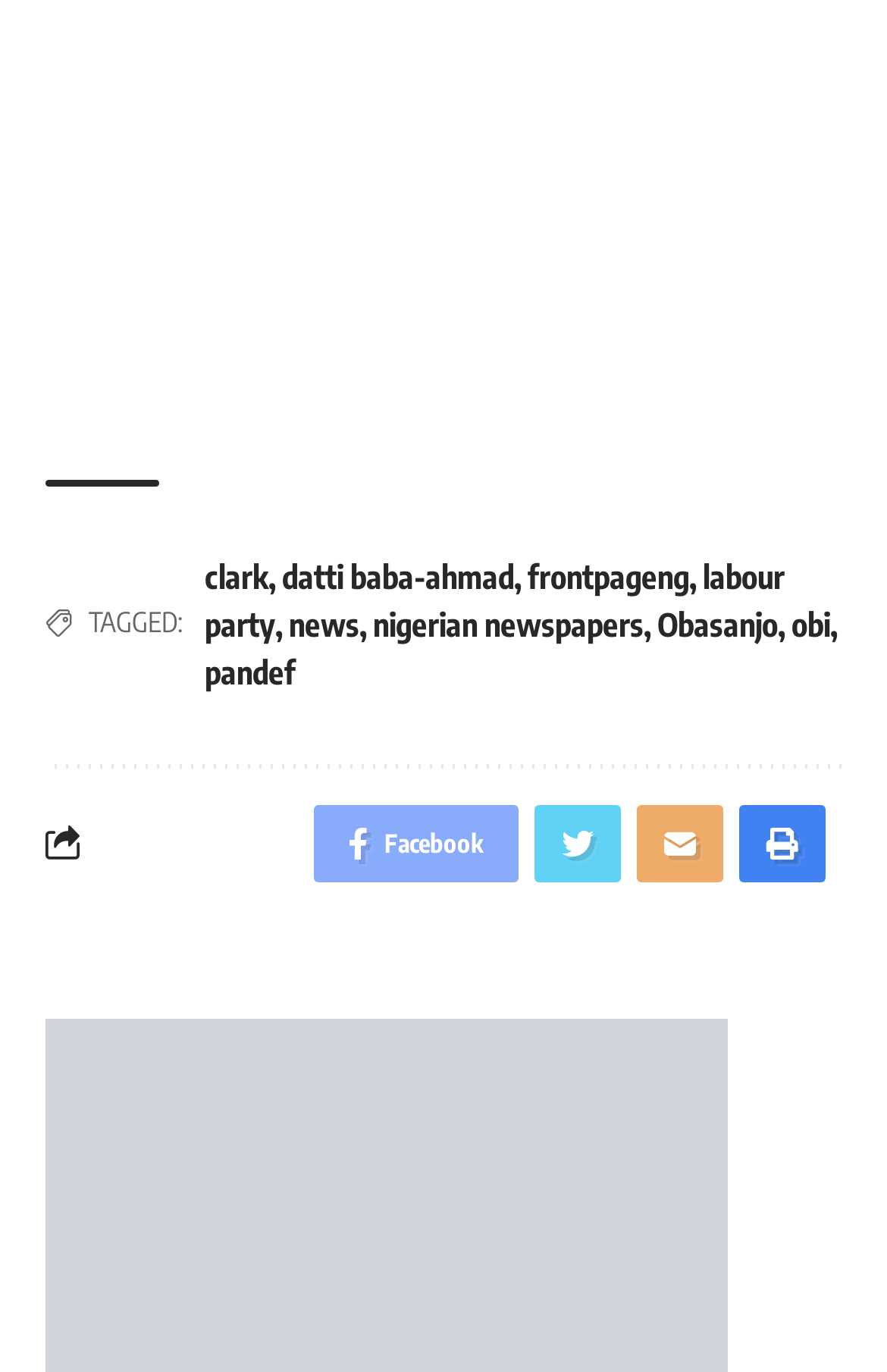Please locate the bounding box coordinates of the element that should be clicked to complete the given instruction: "Go to the news page".

[0.326, 0.441, 0.405, 0.469]